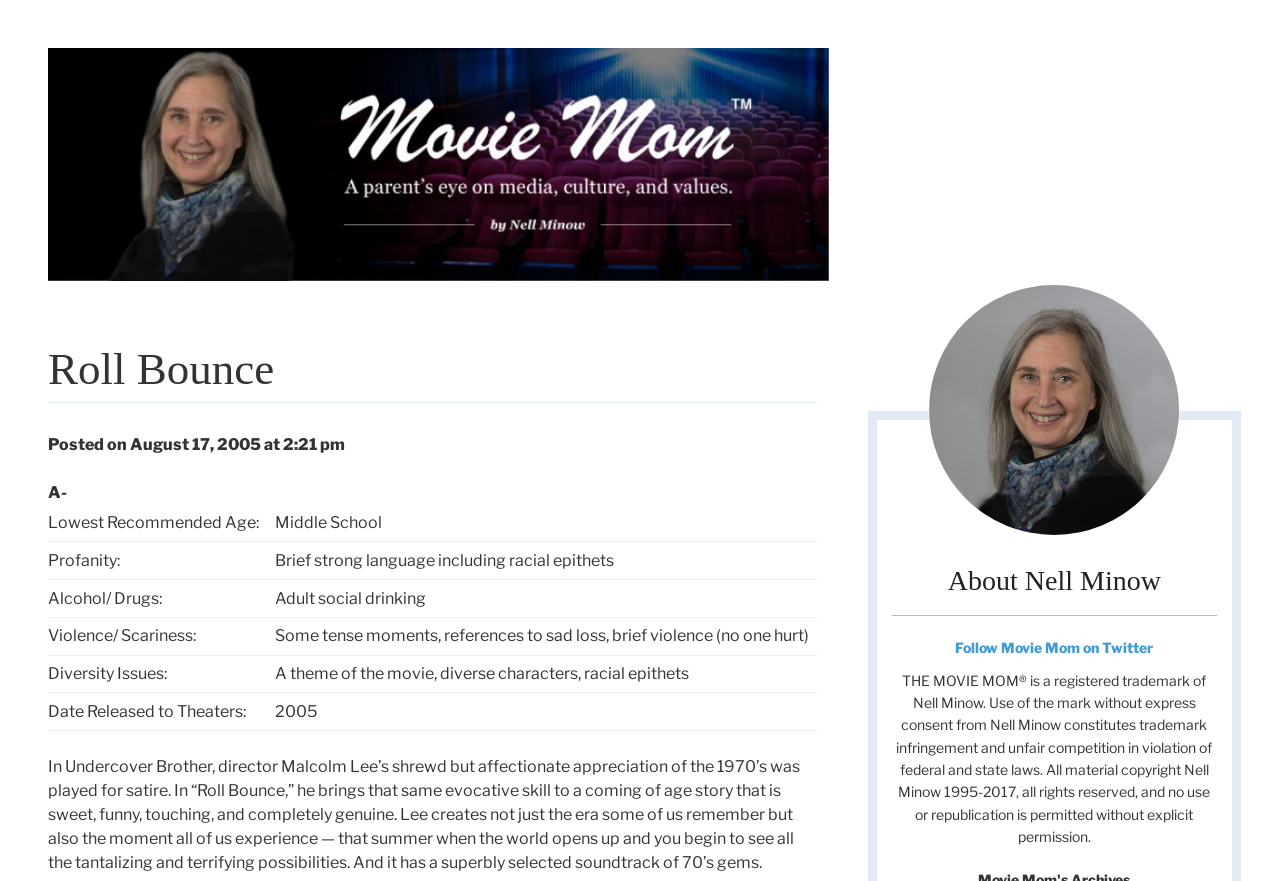What is the theme of the movie Roll Bounce?
Refer to the image and give a detailed answer to the question.

I found the theme of the movie Roll Bounce by reading the StaticText element that describes the movie, which mentions that it is a 'coming of age story'.